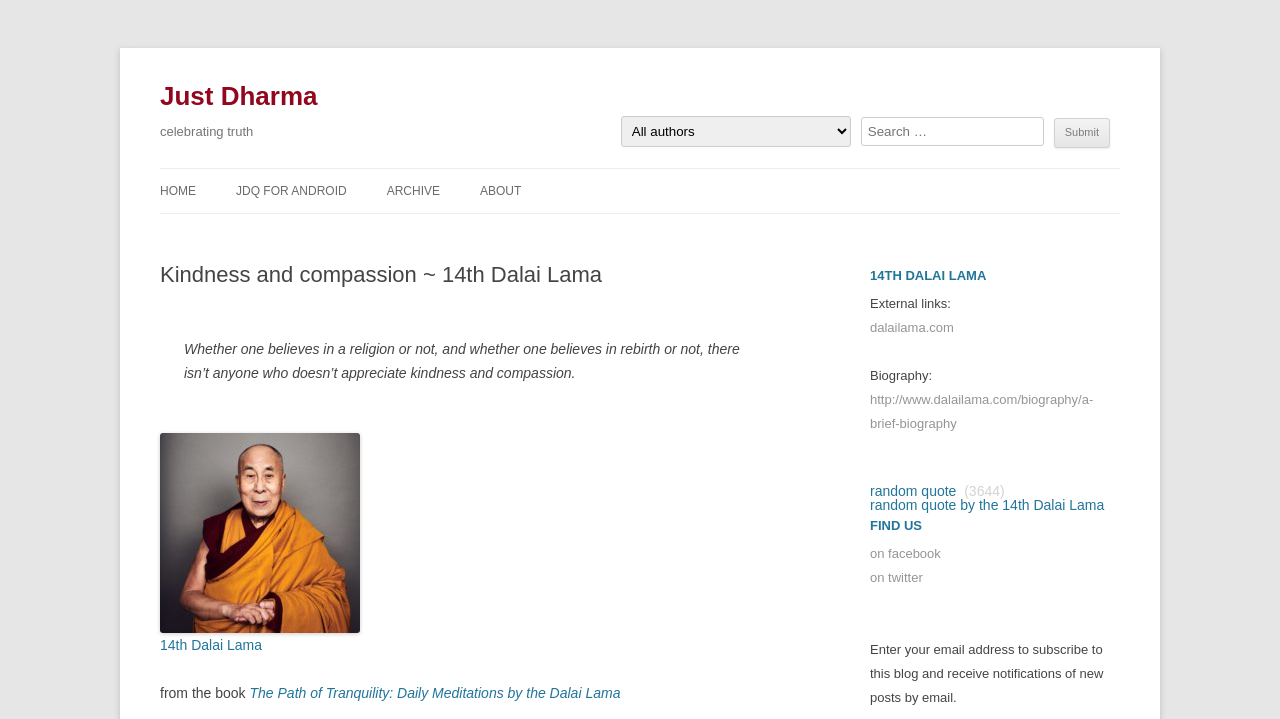Provide the bounding box coordinates in the format (top-left x, top-left y, bottom-right x, bottom-right y). All values are floating point numbers between 0 and 1. Determine the bounding box coordinate of the UI element described as: parent_node: HOME title="Back to Top"

None